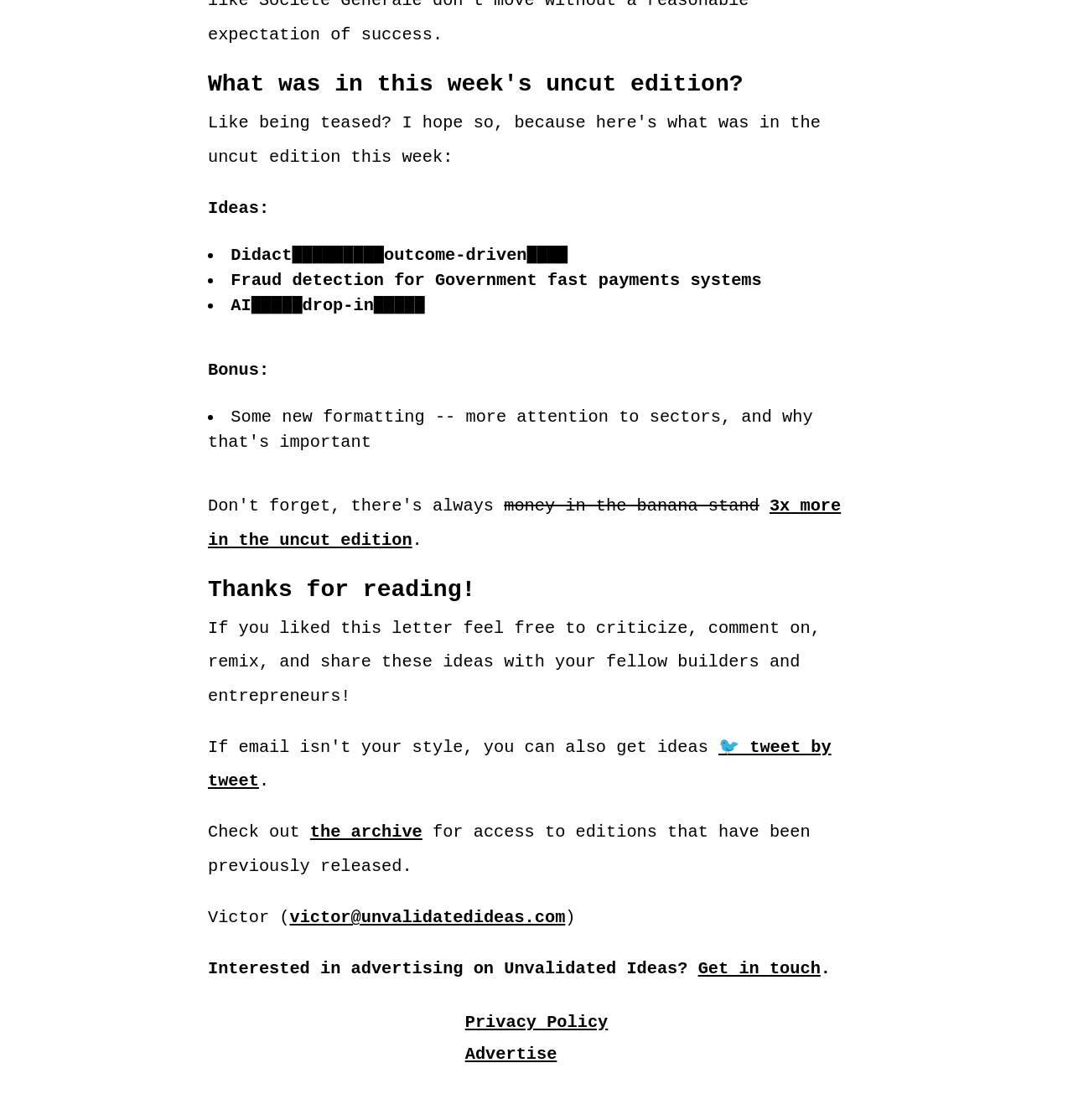What is the purpose of the link 'Get in touch'?
Refer to the screenshot and answer in one word or phrase.

Advertising inquiry